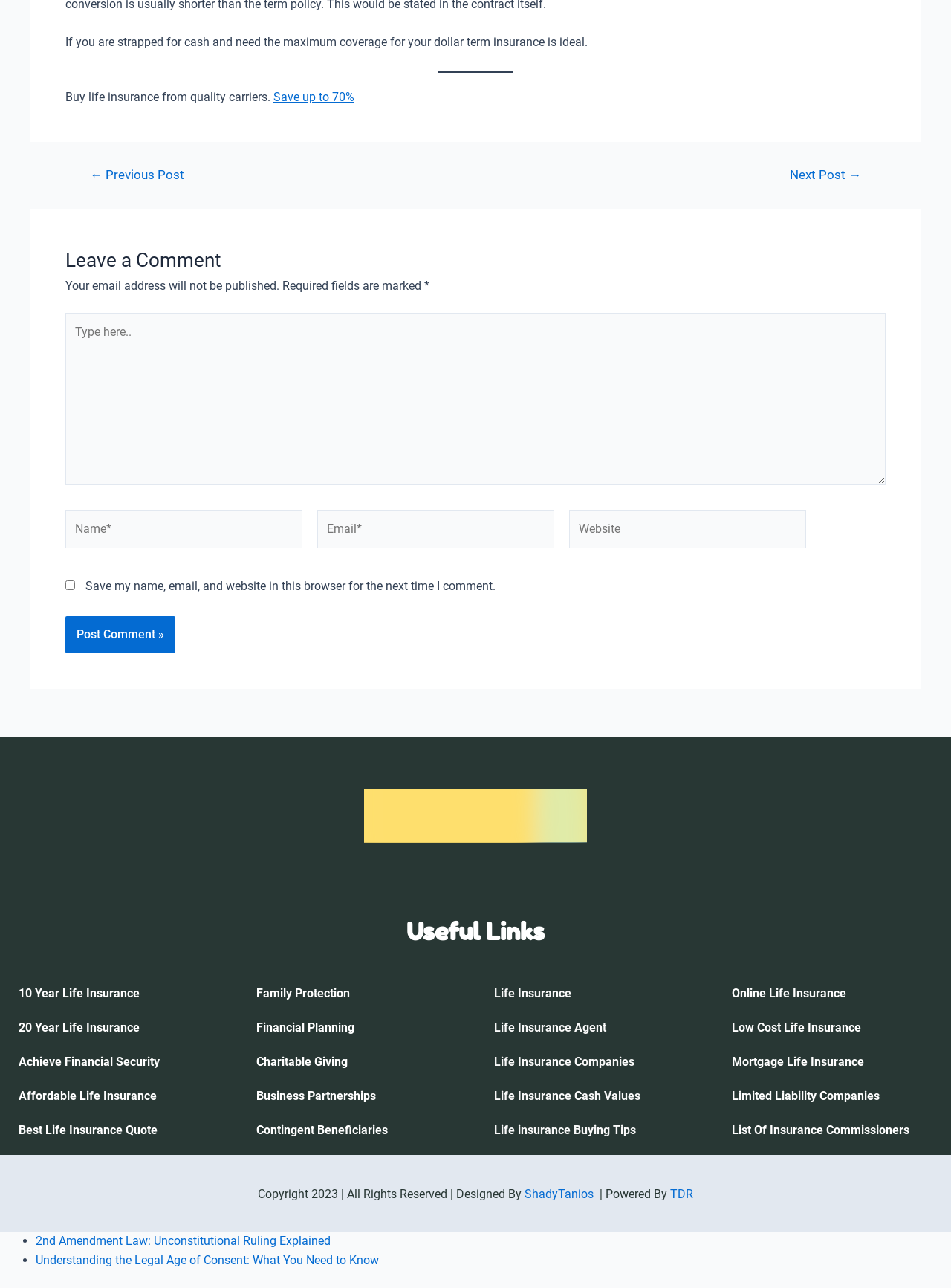Locate the bounding box of the UI element described in the following text: "Business Partnerships".

[0.258, 0.838, 0.492, 0.864]